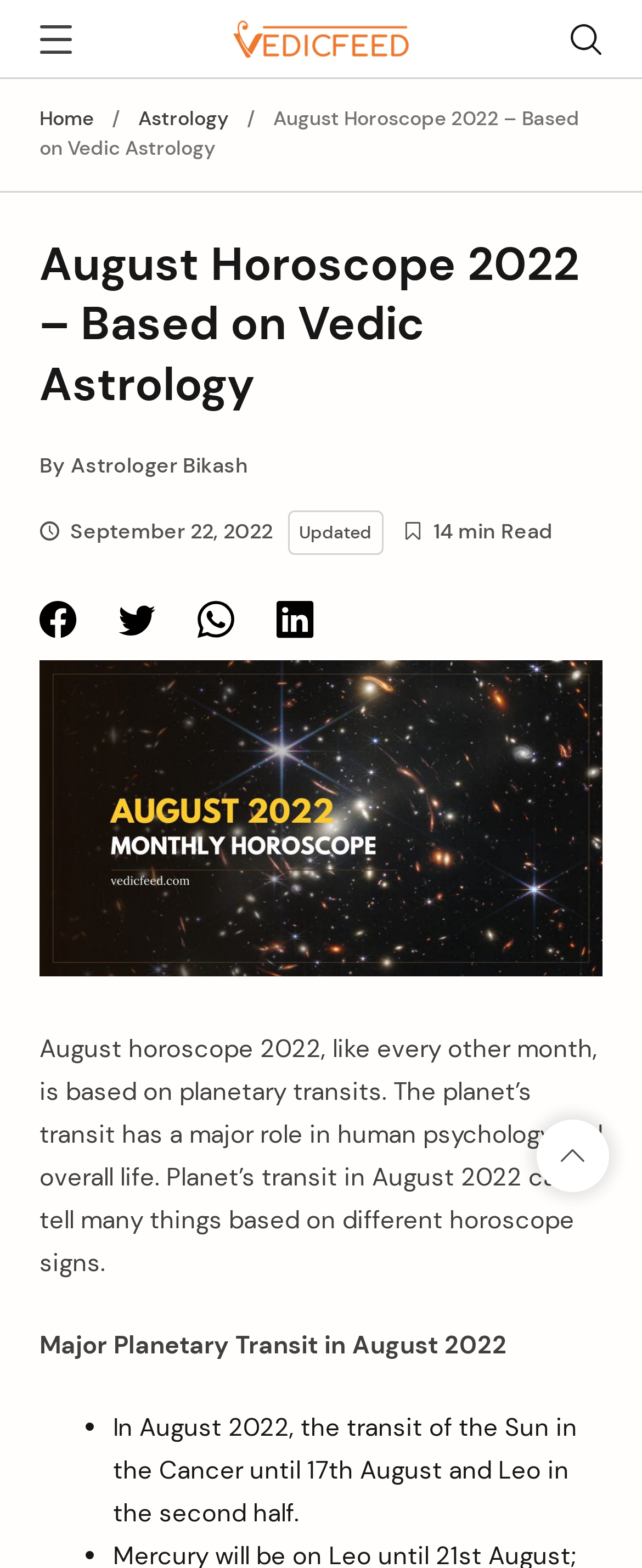How many minutes does it take to read this article?
Please give a detailed answer to the question using the information shown in the image.

I found the answer by looking at the article information section, where it shows the estimated reading time of 14 minutes.